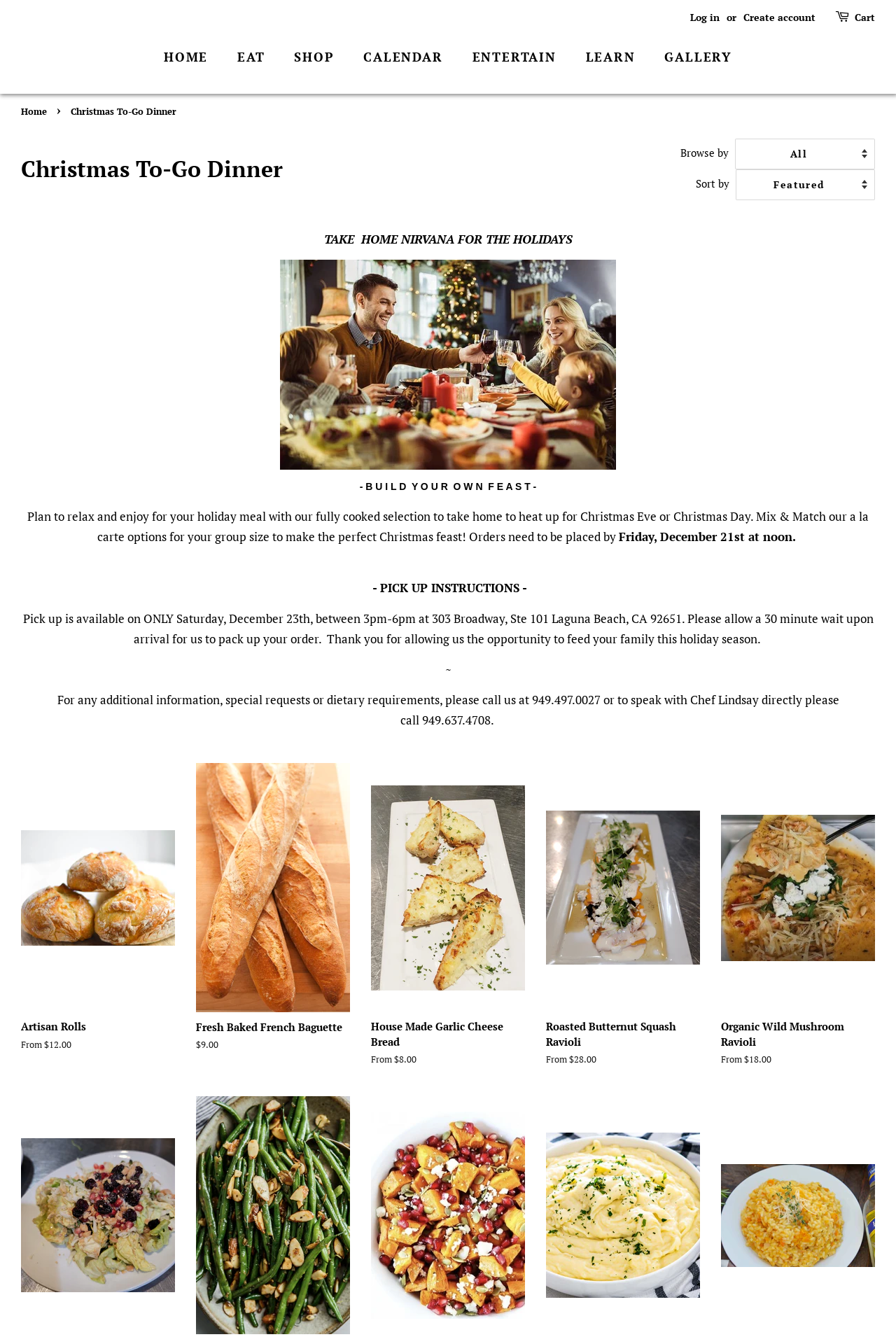Can you determine the main header of this webpage?

Christmas To-Go Dinner